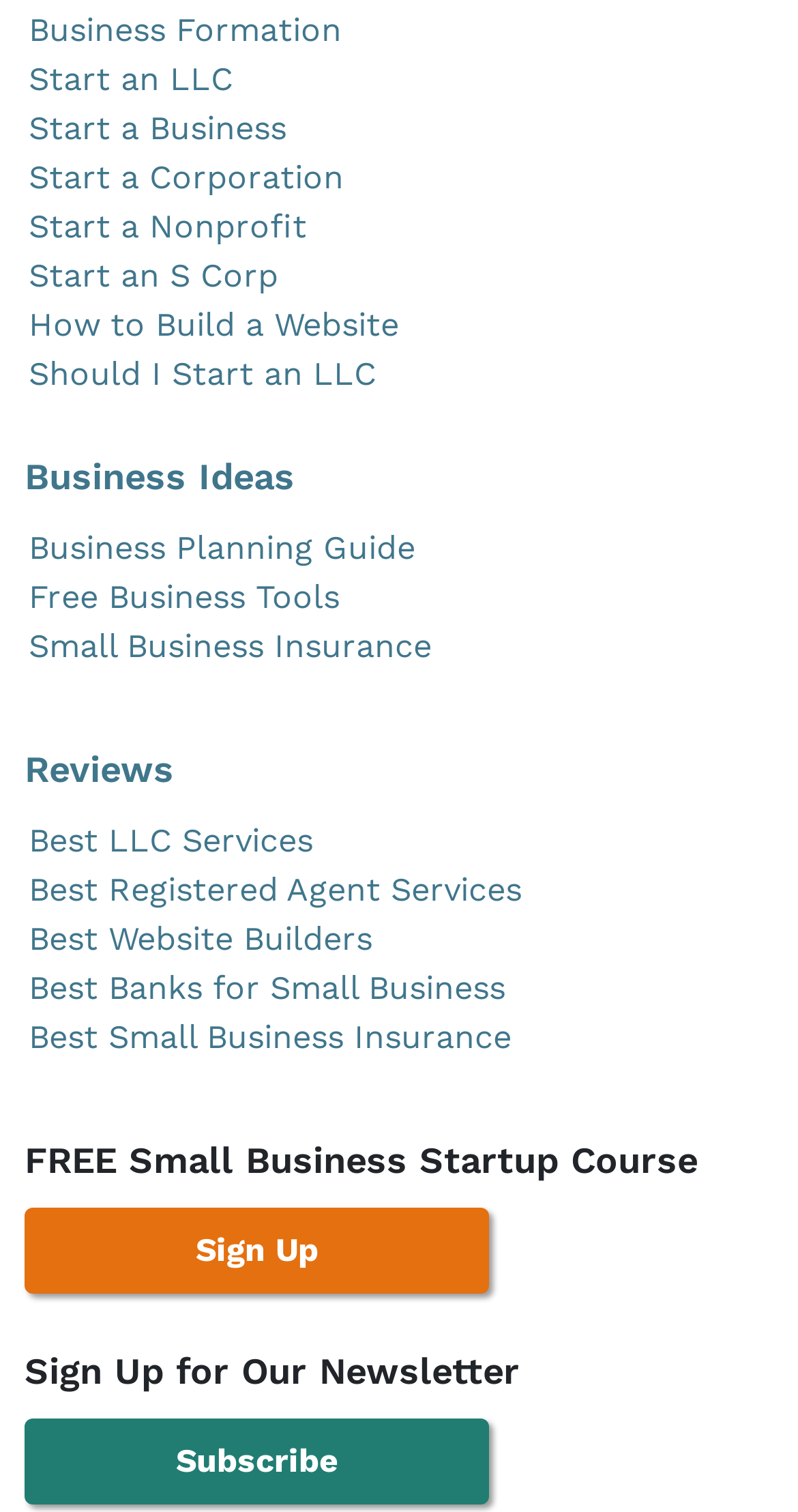Look at the image and give a detailed response to the following question: What is the topic of the link 'How to Build a Website'?

The link 'How to Build a Website' is likely a resource or guide for individuals or businesses looking to create a website, possibly as part of their overall business formation or online presence.